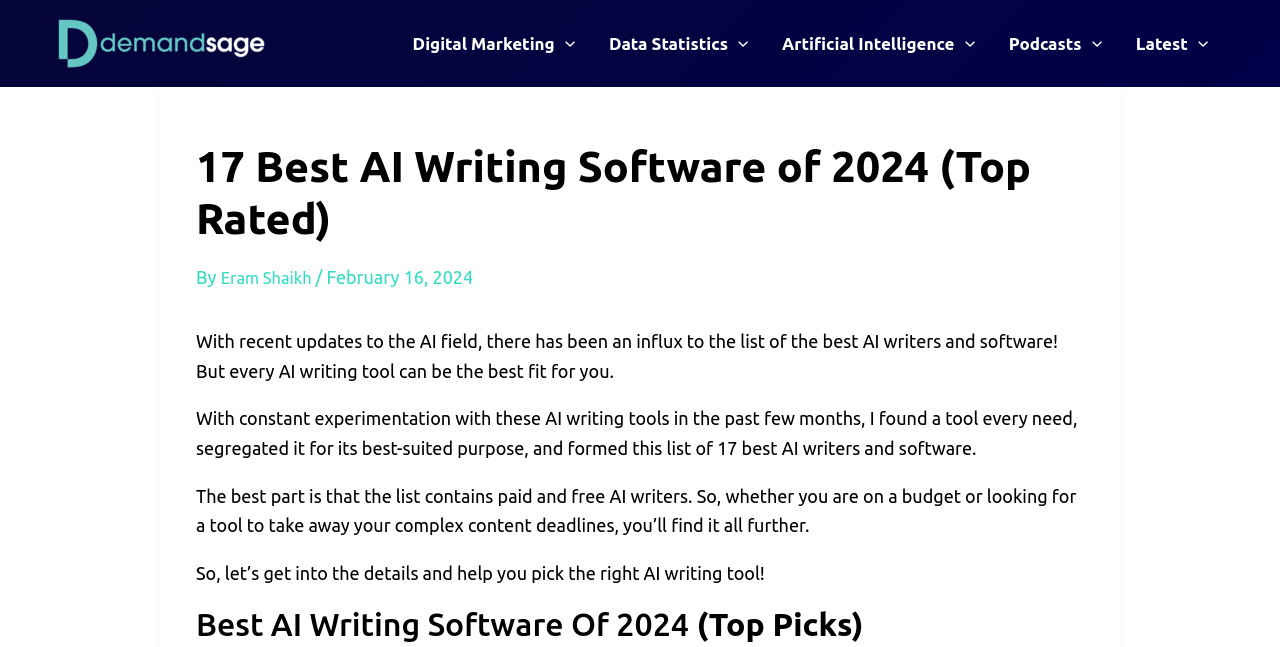Please determine the bounding box coordinates of the element to click in order to execute the following instruction: "Click on Digital Marketing Menu Toggle". The coordinates should be four float numbers between 0 and 1, specified as [left, top, right, bottom].

[0.309, 0.029, 0.462, 0.106]